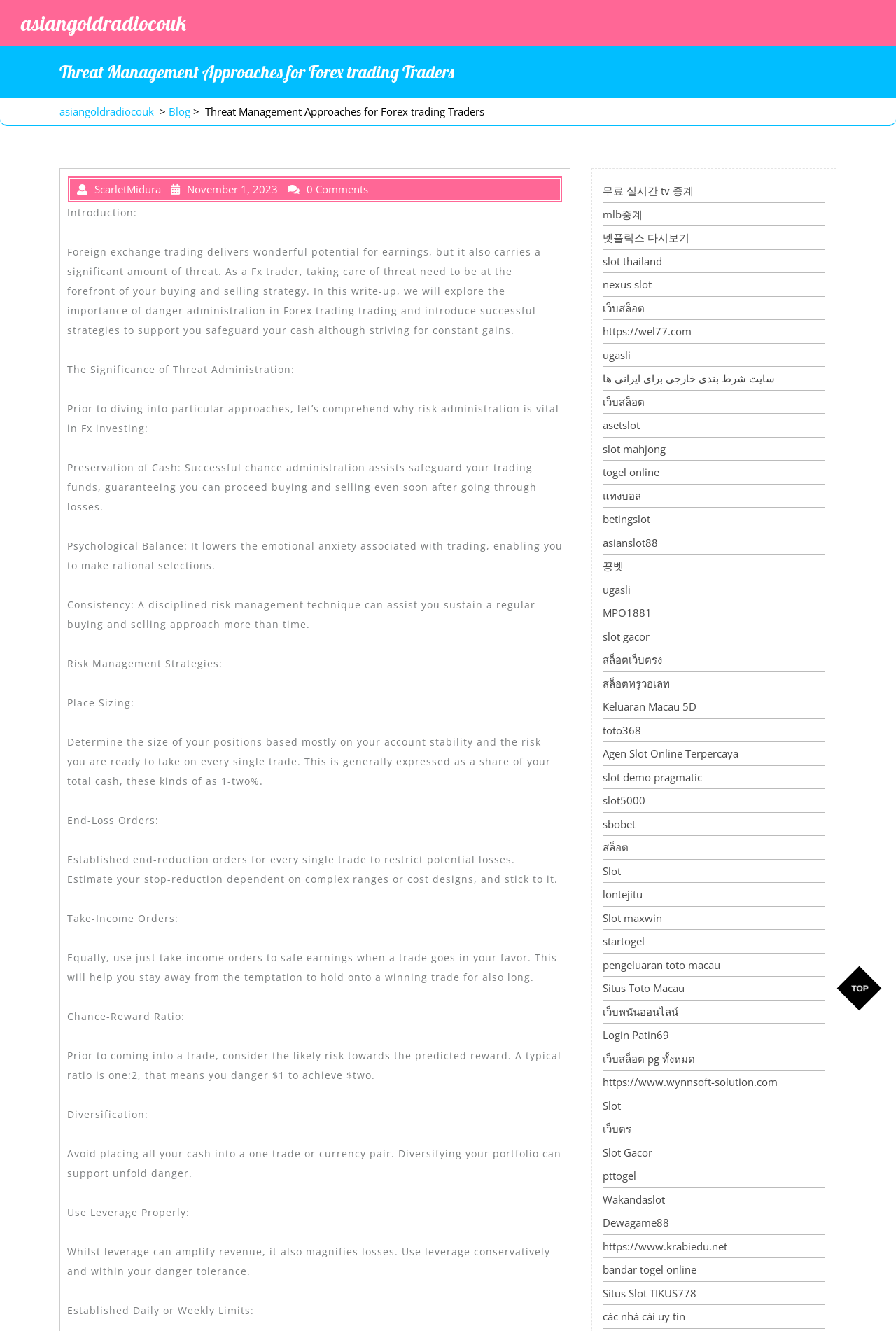Produce an elaborate caption capturing the essence of the webpage.

This webpage is about threat management approaches for Forex trading traders. At the top, there is a heading with the title "Threat Management Approaches for Forex trading Traders" and a link to "asiangoldradiocouk". Below the heading, there is a section with the author's name "ScarletMidura" and the date "November 1, 2023". 

The main content of the webpage is divided into several sections. The first section is an introduction to the importance of risk management in Forex trading, followed by a section explaining the significance of risk management, which includes preserving capital, maintaining psychological balance, and achieving consistency. 

The next section discusses various risk management strategies, including position sizing, stop-loss orders, take-profit orders, risk-reward ratio, diversification, using leverage properly, and setting daily or weekly limits. Each strategy is explained in a separate paragraph.

On the right side of the webpage, there is a long list of links to various online gambling and betting websites, including slots, sports betting, and lottery websites. These links are not directly related to the main content of the webpage, which is about Forex trading and risk management.